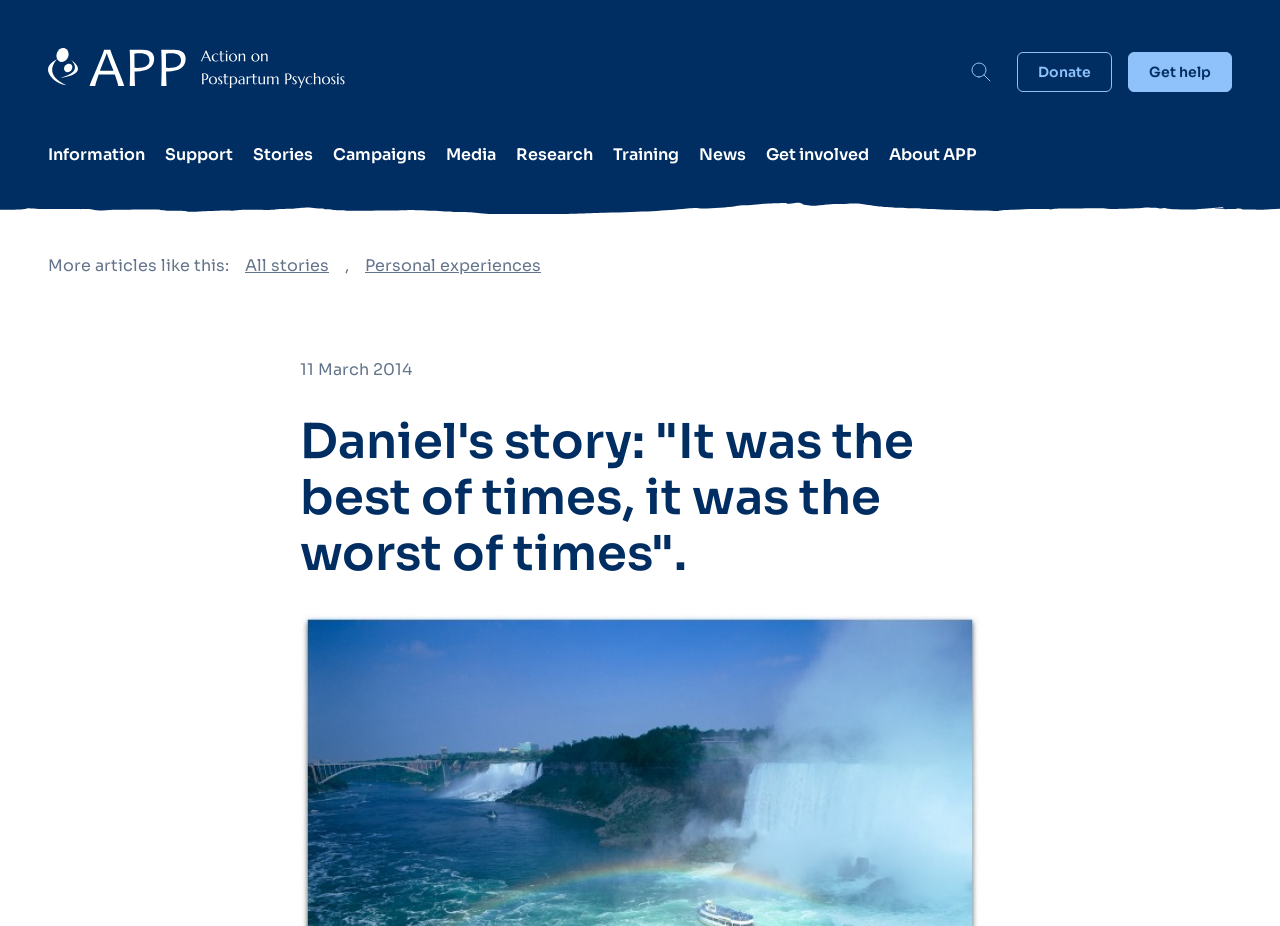Identify the bounding box coordinates of the region I need to click to complete this instruction: "View Coverage – Claim Disputes – L&H".

None